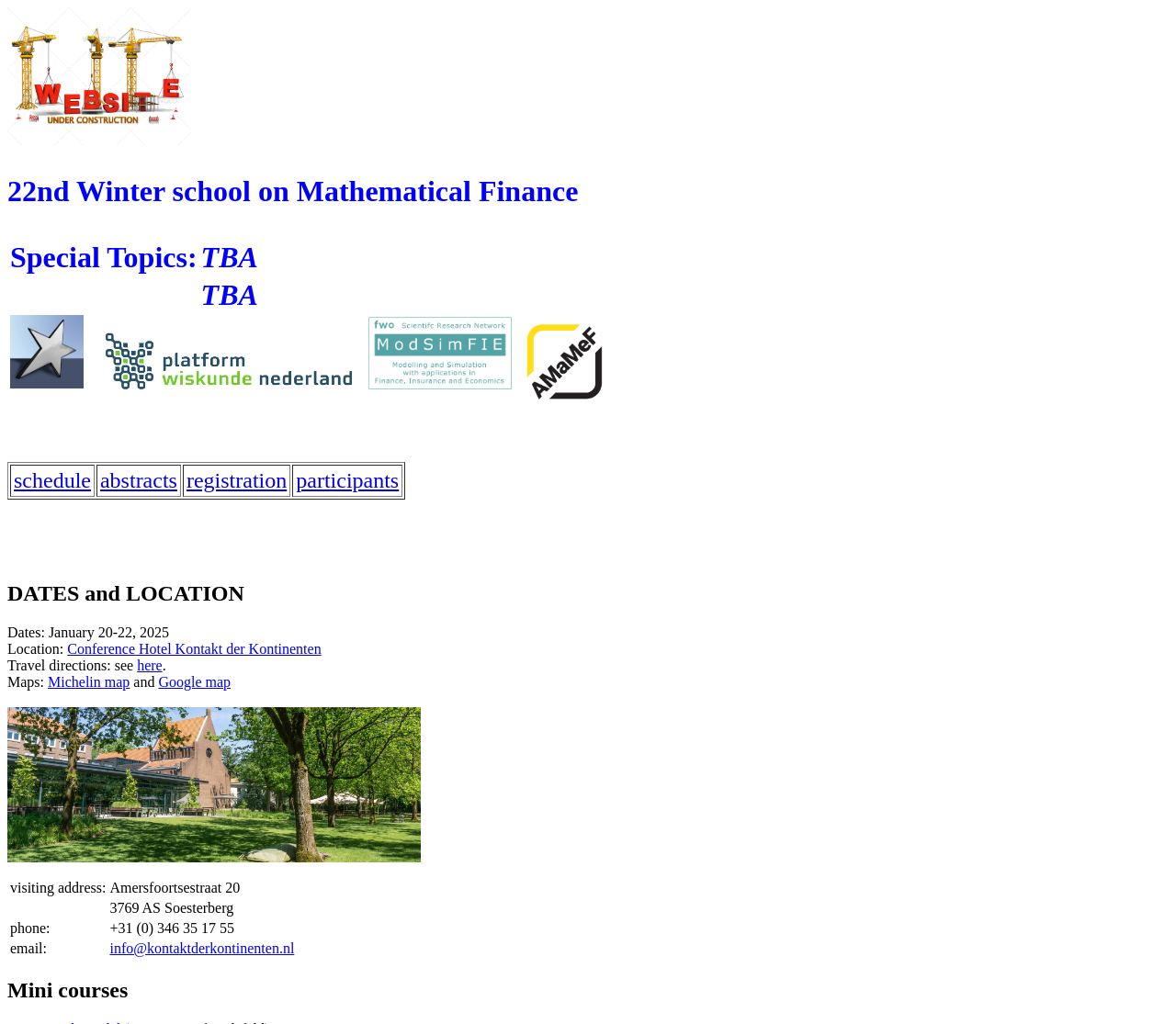Determine the bounding box coordinates of the region to click in order to accomplish the following instruction: "View Field Hockey information". Provide the coordinates as four float numbers between 0 and 1, specifically [left, top, right, bottom].

None